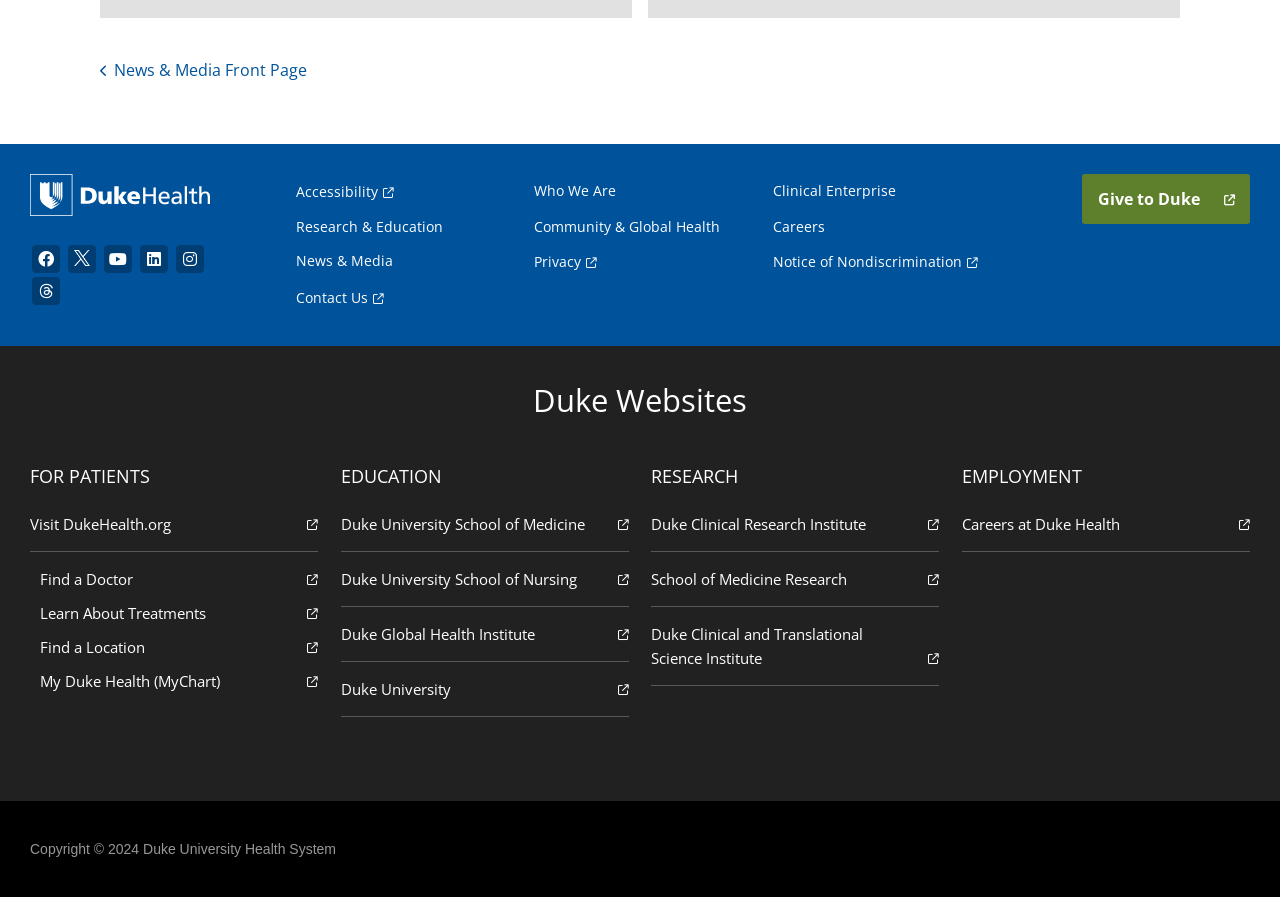Provide a one-word or short-phrase response to the question:
What is the name of the health system?

Duke University Health System